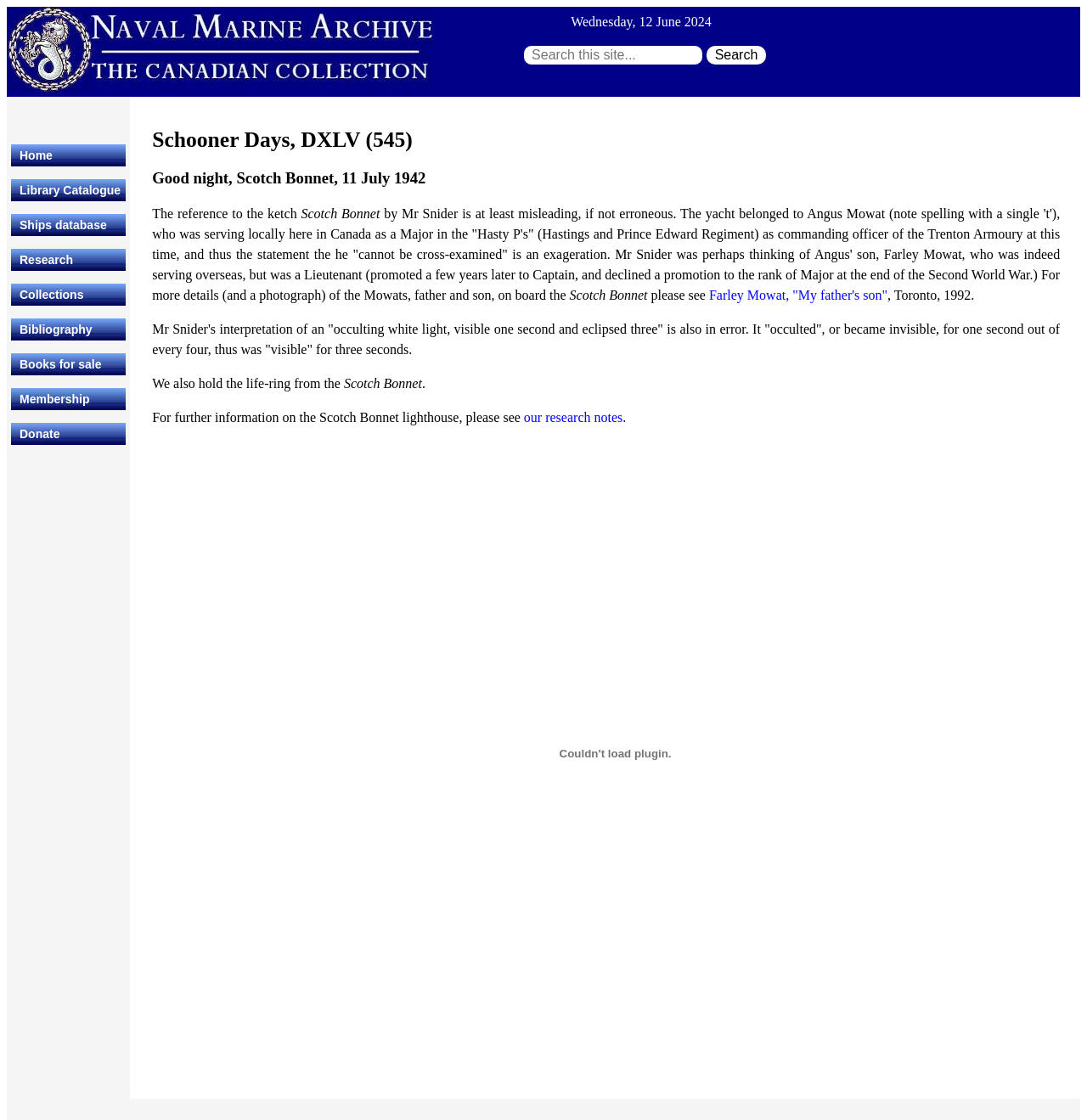What is the name of the regiment mentioned in the article?
By examining the image, provide a one-word or phrase answer.

Hastings and Prince Edward Regiment